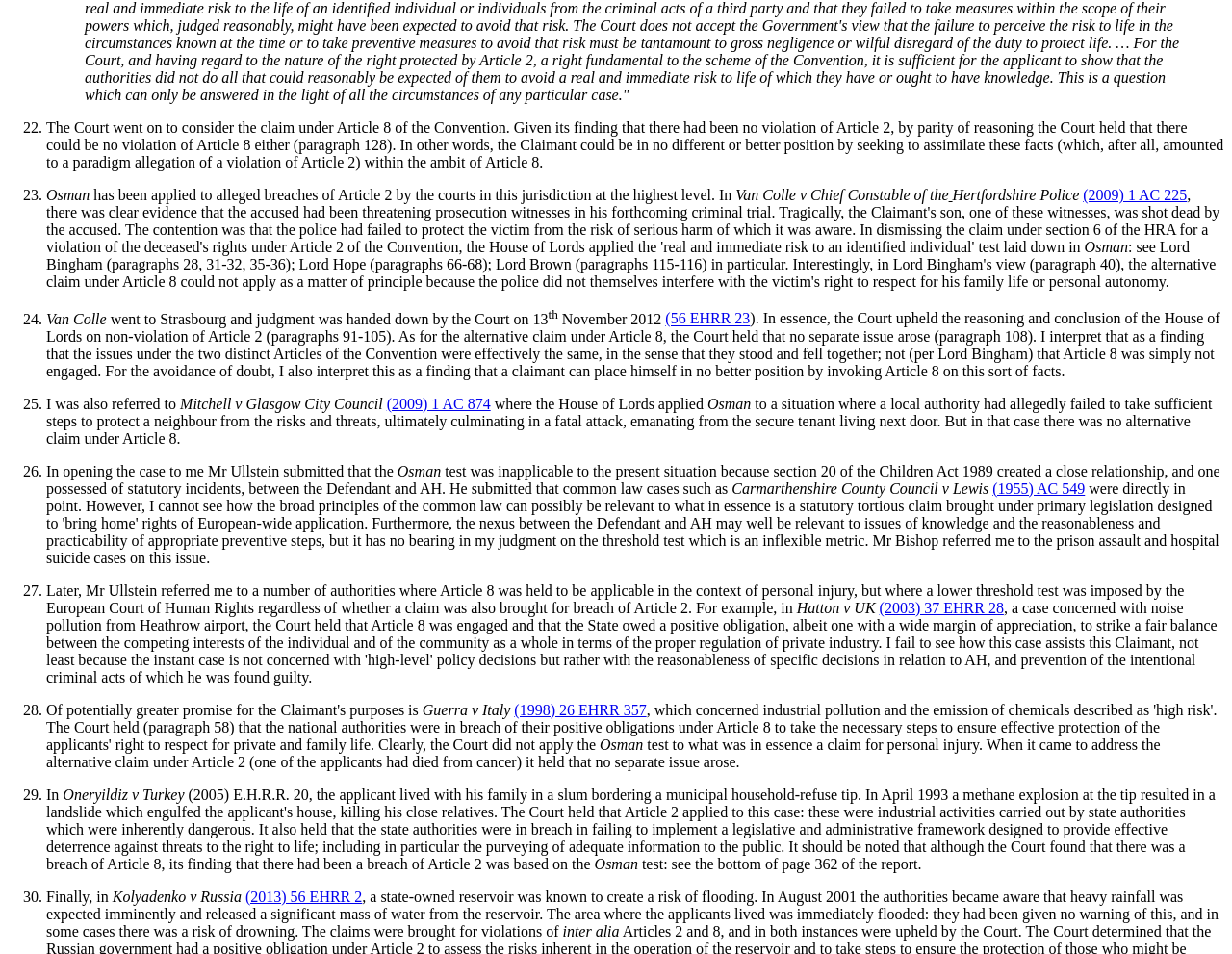What is the name of the court case mentioned in paragraph 24?
Use the image to give a comprehensive and detailed response to the question.

In paragraph 24, the text mentions 'Van Colle v Chief Constable of the Hertfordshire Police' as a court case, which is referenced with a link to '(2009) 1 AC 225'.